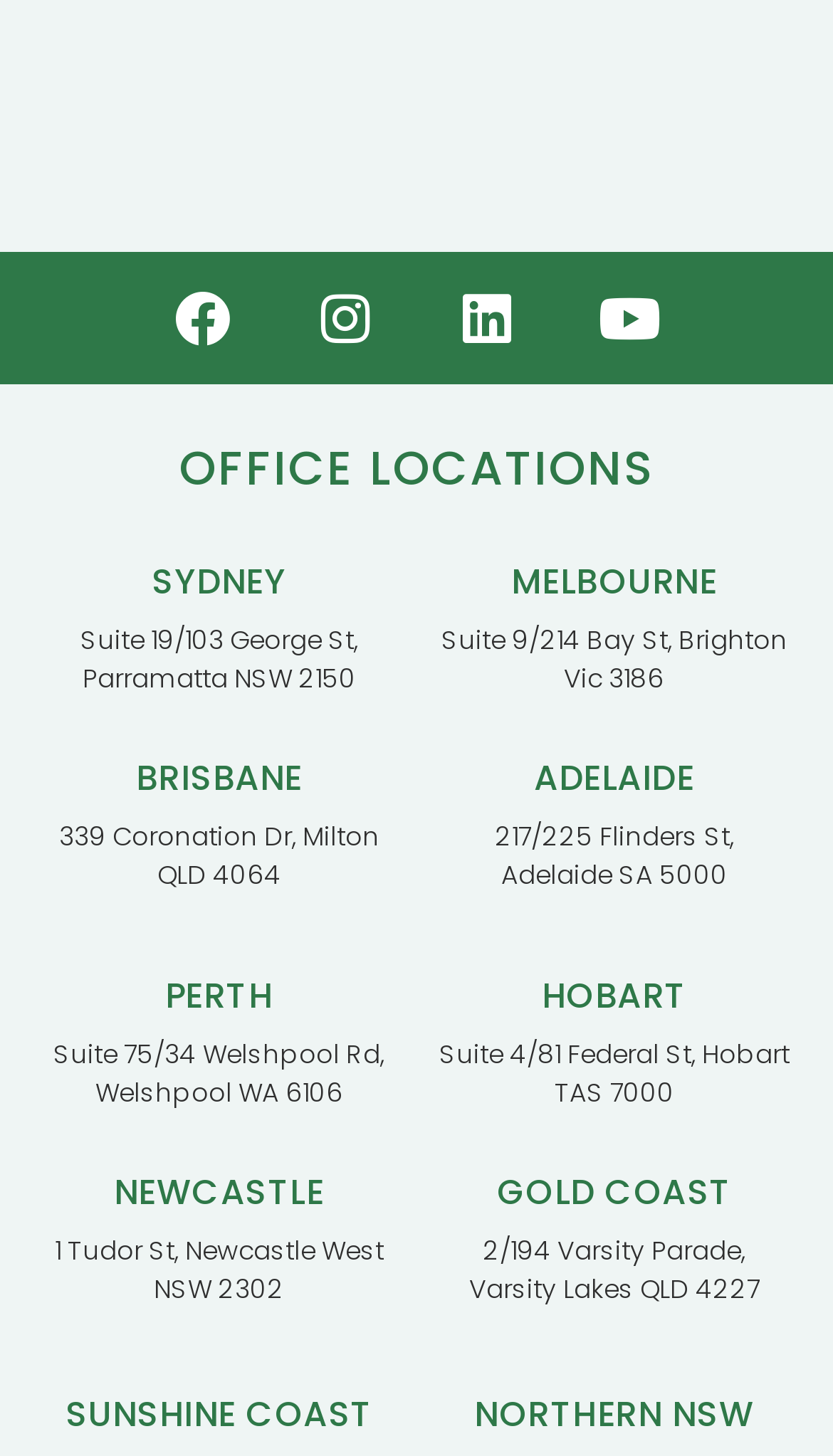What is the city associated with the address '217/225 Flinders St, Adelaide SA 5000'?
Answer with a single word or short phrase according to what you see in the image.

Adelaide